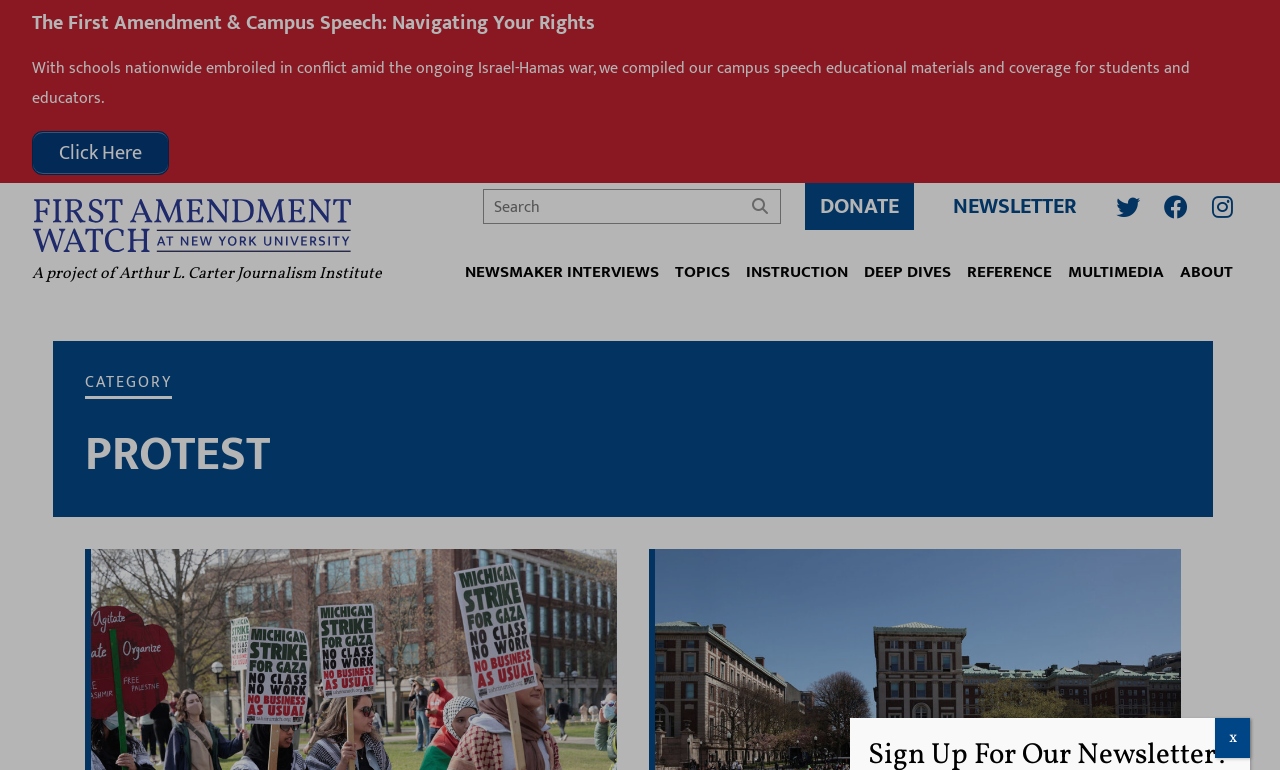Examine the screenshot and answer the question in as much detail as possible: What is the purpose of the search box?

I found the answer by looking at the search box on the webpage, which has a textbox and a search button. The purpose of the search box is to allow users to search for something on the webpage.